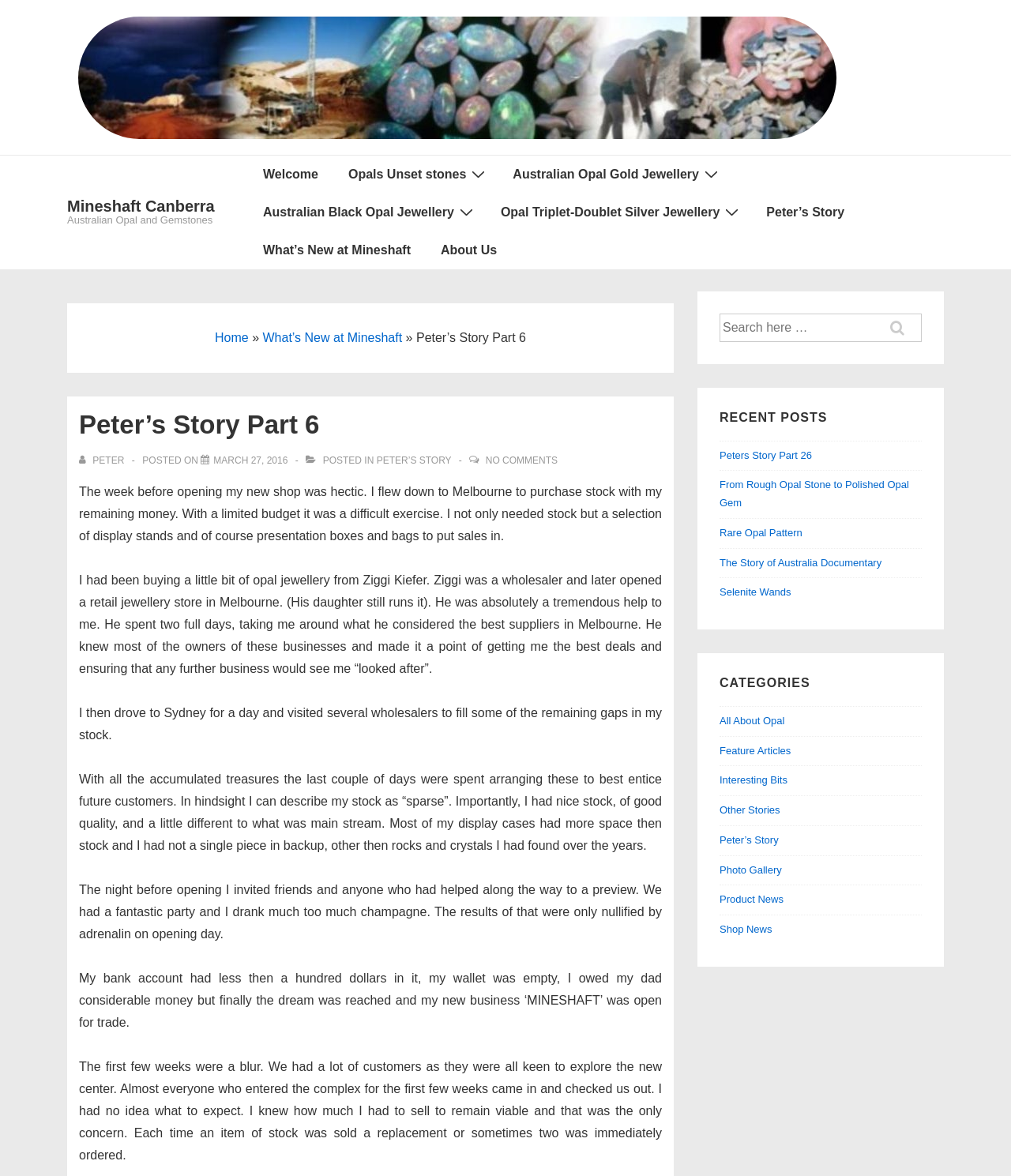What is the name of the shop?
Use the screenshot to answer the question with a single word or phrase.

Mineshaft